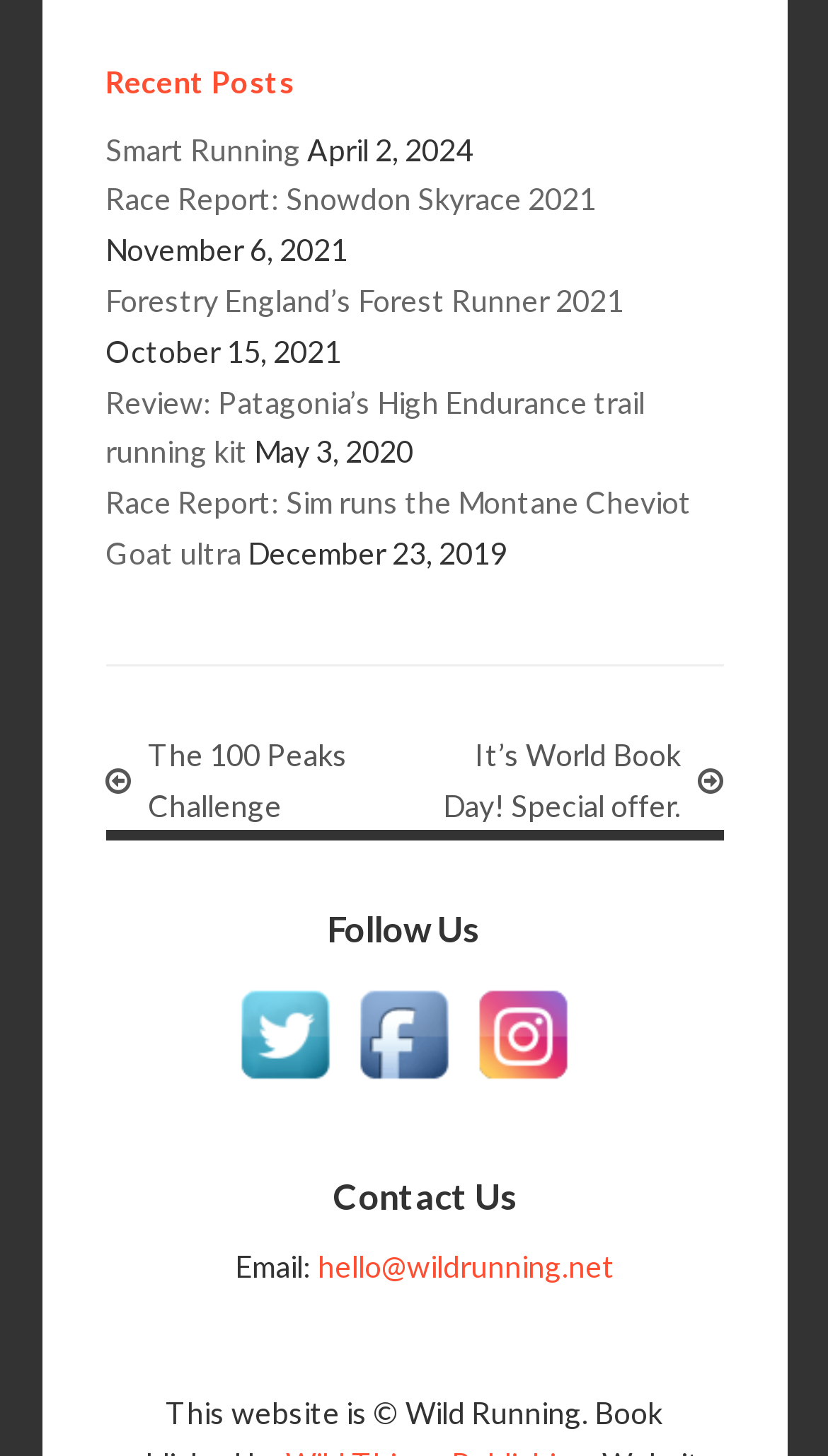What is the title of the first post?
Look at the image and answer with only one word or phrase.

Smart Running